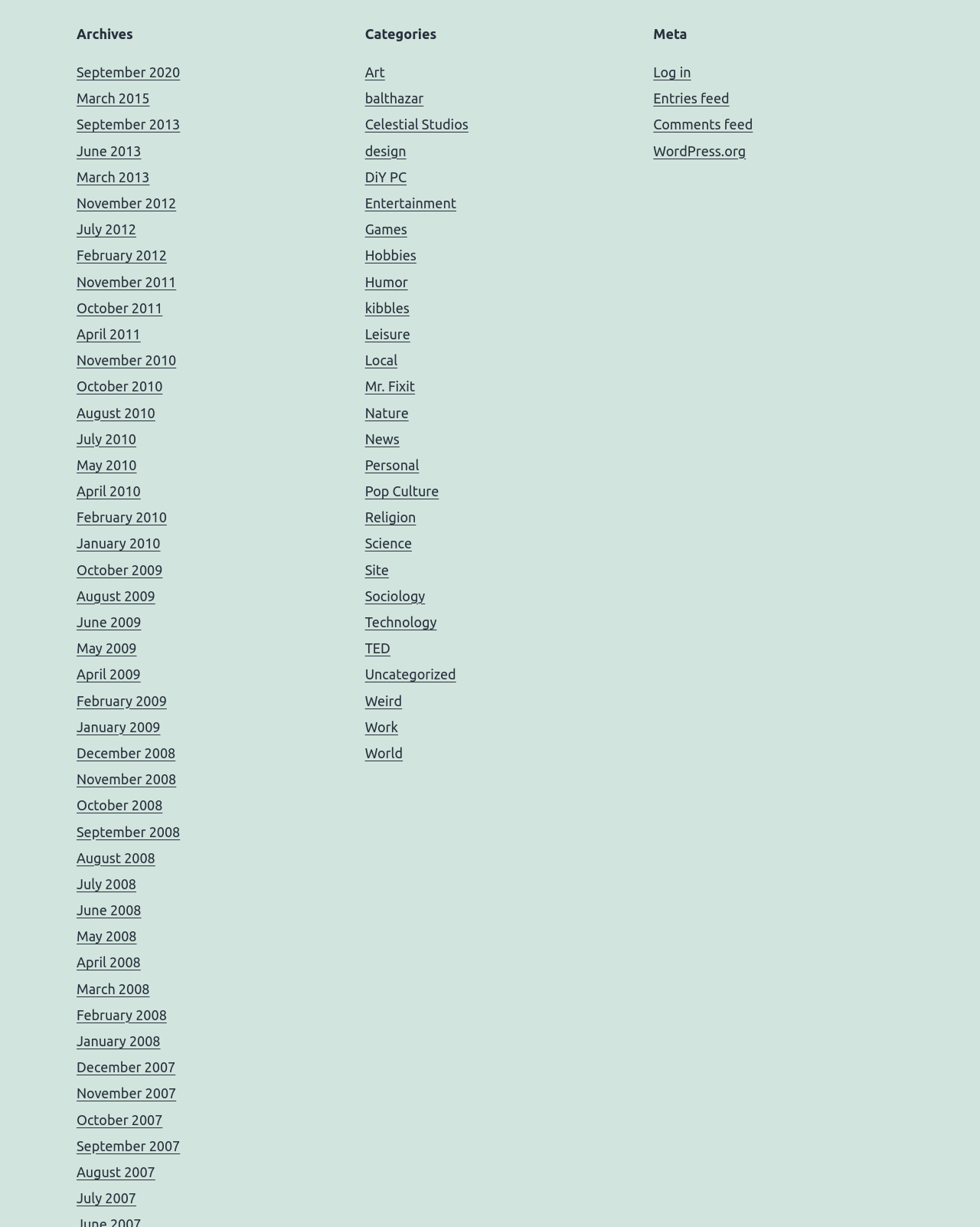Answer the following in one word or a short phrase: 
What is the purpose of the 'Meta' section?

Login and feeds